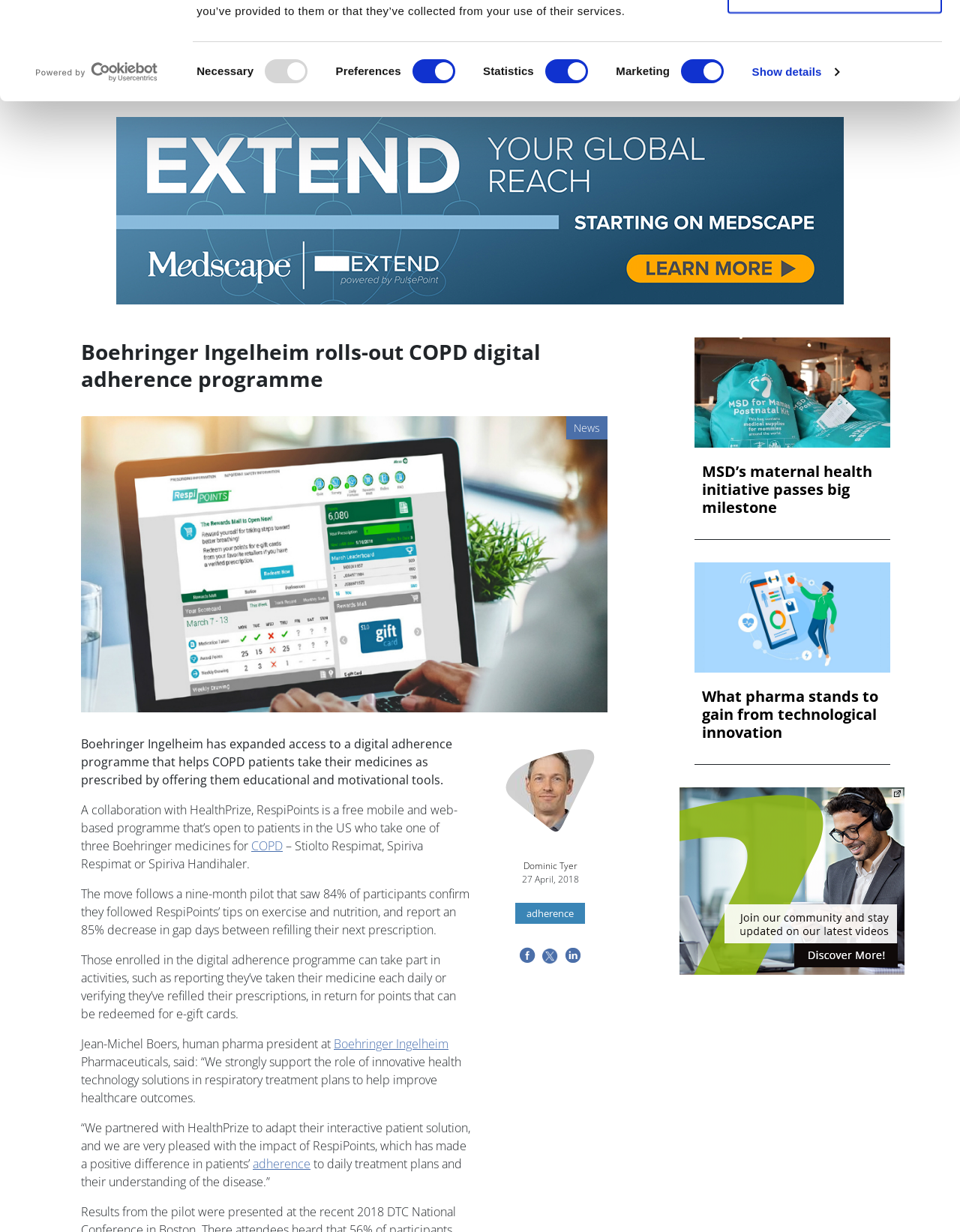Locate the UI element described as follows: "Allow selection". Return the bounding box coordinates as four float numbers between 0 and 1 in the order [left, top, right, bottom].

[0.758, 0.054, 0.981, 0.09]